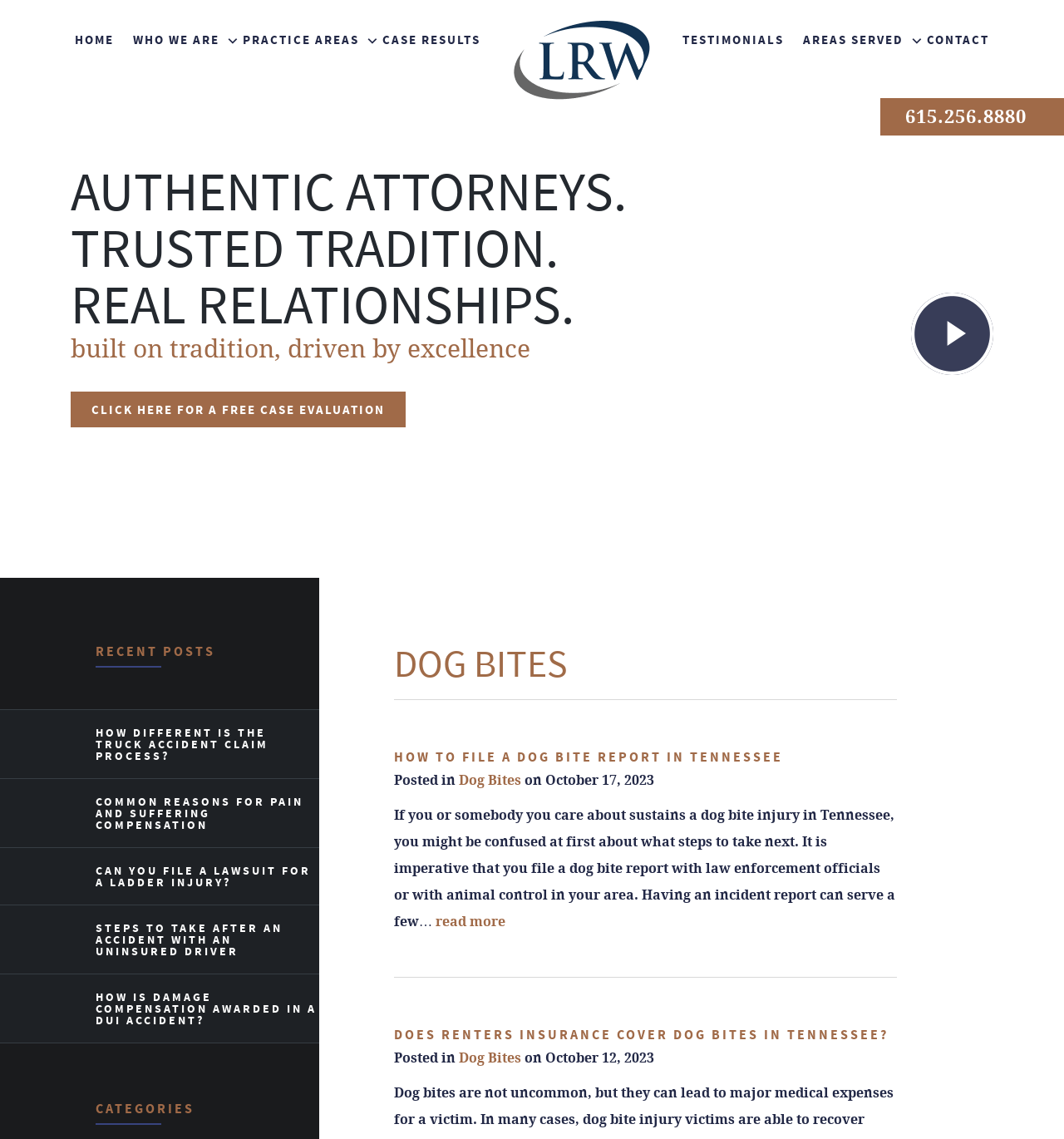Could you locate the bounding box coordinates for the section that should be clicked to accomplish this task: "view VIDEO CENTER".

[0.228, 0.125, 0.493, 0.163]